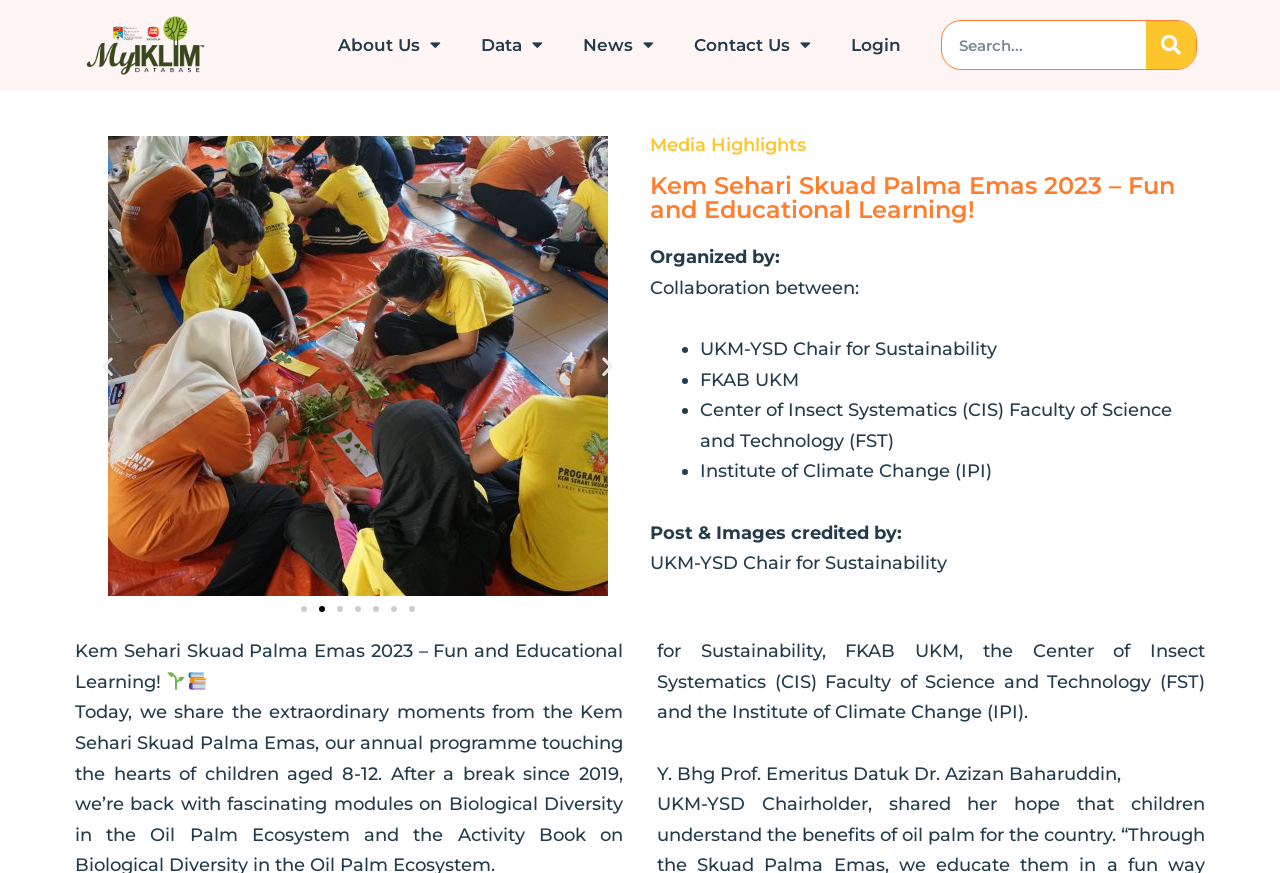Refer to the image and provide an in-depth answer to the question: 
What is the purpose of the search box?

The search box is located at the top right corner of the webpage, and it has a search icon and a text input field. The presence of this search box suggests that the webpage has a large amount of content, and users can use this feature to quickly find specific information.